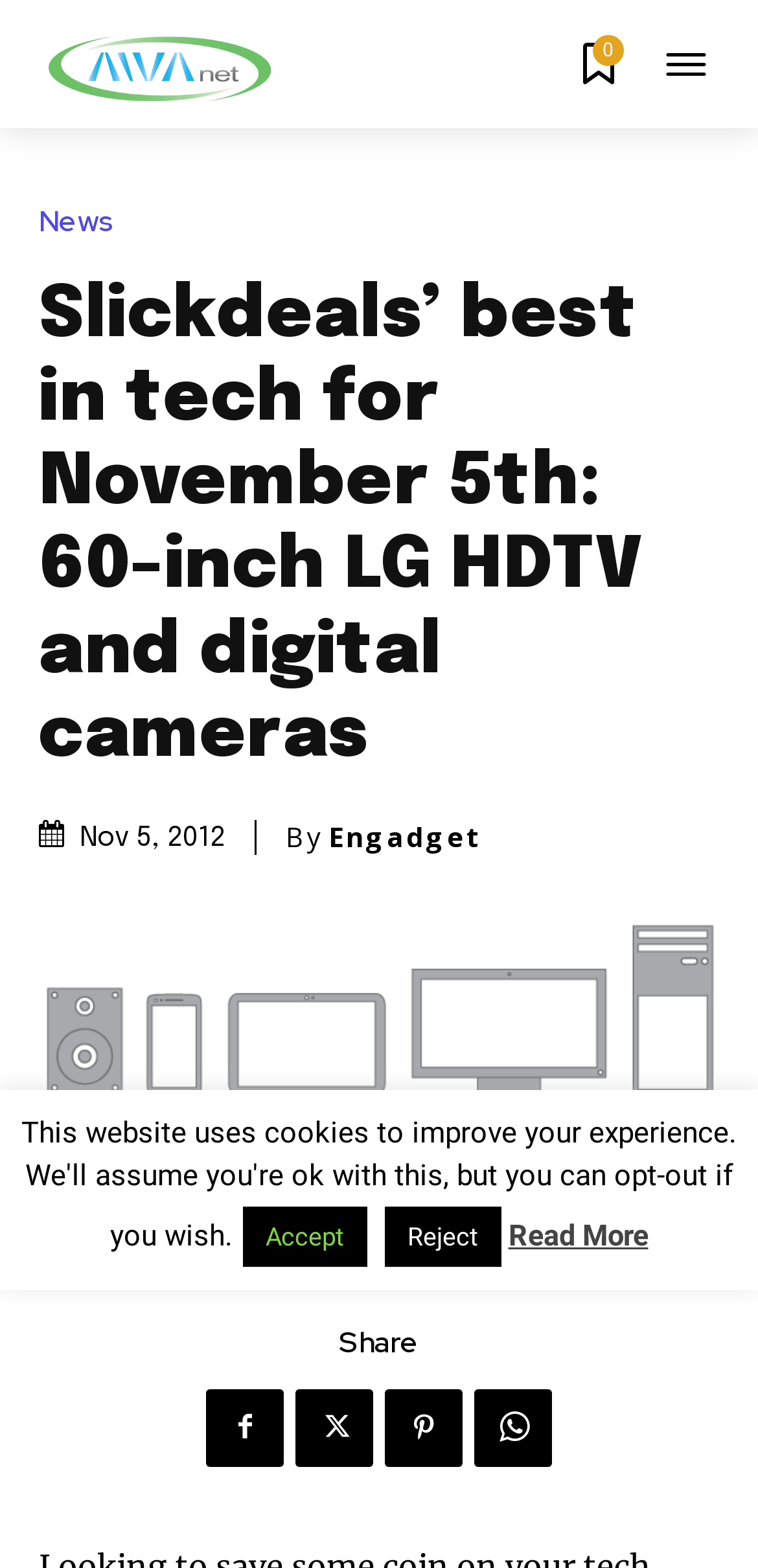How many social media links are there?
By examining the image, provide a one-word or phrase answer.

4